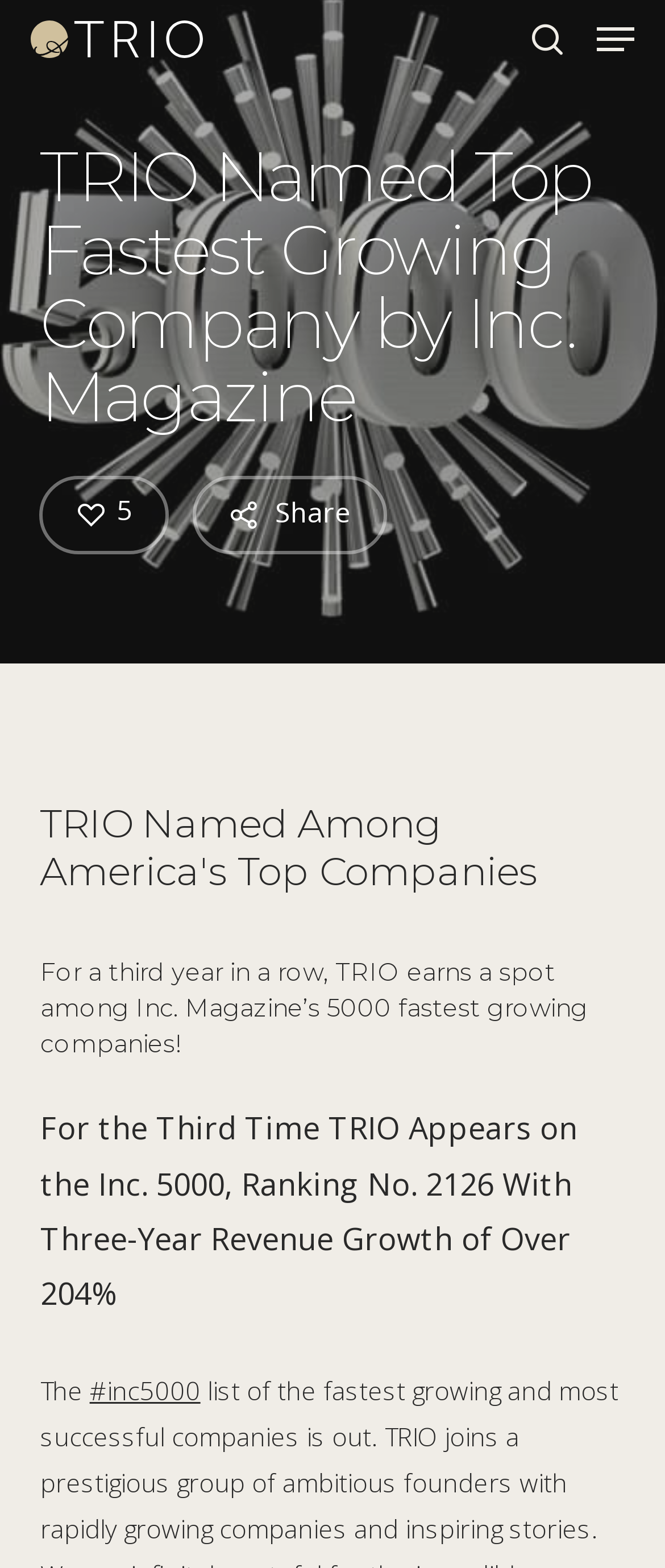Explain the contents of the webpage comprehensively.

The webpage appears to be an article or news page about TRIO, a company that has been named one of the top fastest growing companies by Inc. Magazine. 

At the top left of the page, there is a search bar with a "Search" textbox and a "Close Search" link to the right of it. Below the search bar, there is a logo of TRIO, represented by three identical images. 

To the right of the logo, there is a navigation menu button. Above the navigation menu button, there is a link to search. 

The main content of the page starts with a heading that announces TRIO being named a top fastest growing company by Inc. Magazine. Below this heading, there are social media sharing links, including Facebook, Twitter, LinkedIn, and Email. 

The article itself is divided into sections, with headings and paragraphs of text. The first section has a heading that mentions TRIO being named among America's top companies. The second section has a heading that announces TRIO earning a spot among Inc. Magazine's 5000 fastest growing companies for a third year in a row. 

The third section has a heading that provides more details about TRIO's ranking and revenue growth. The text in this section is followed by a link to the Inc. 5000 webpage.